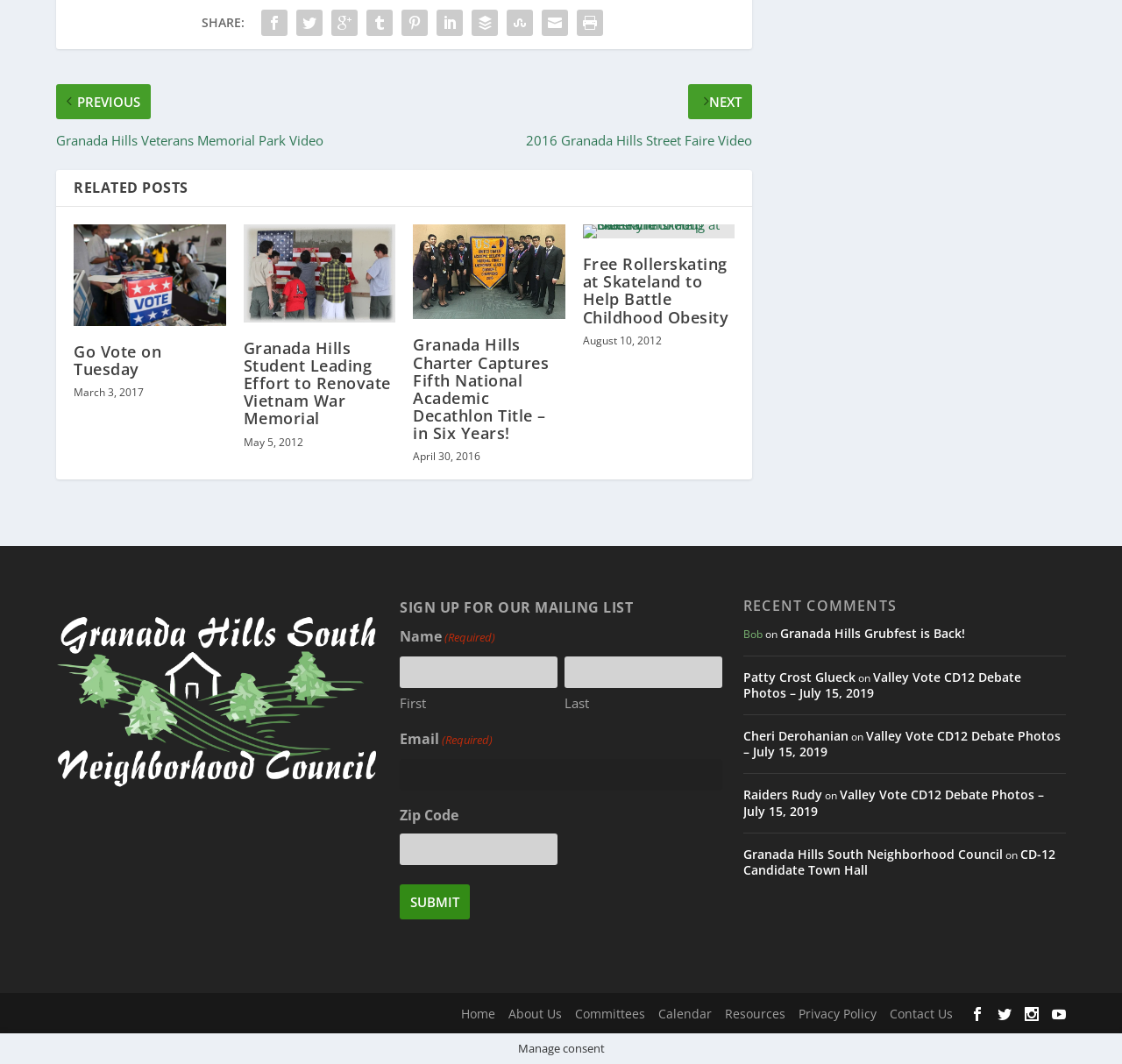What is the text of the button in the 'SIGN UP FOR OUR MAILING LIST' section?
We need a detailed and exhaustive answer to the question. Please elaborate.

I found a button in the 'SIGN UP FOR OUR MAILING LIST' section, which has the text 'SUBMIT'.